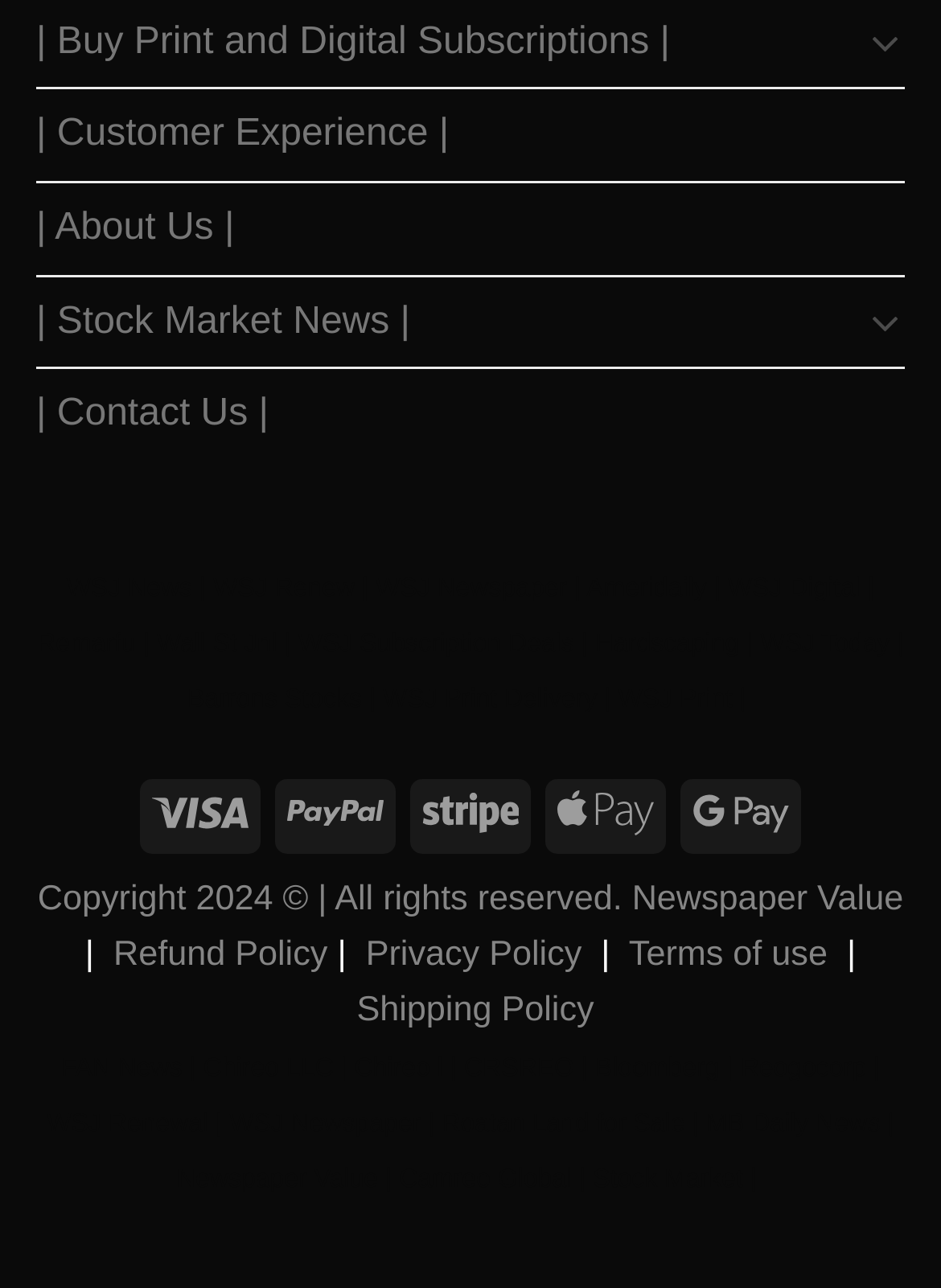What is the purpose of the 'Refund Policy' link?
Please provide a single word or phrase as your answer based on the image.

To view refund policy